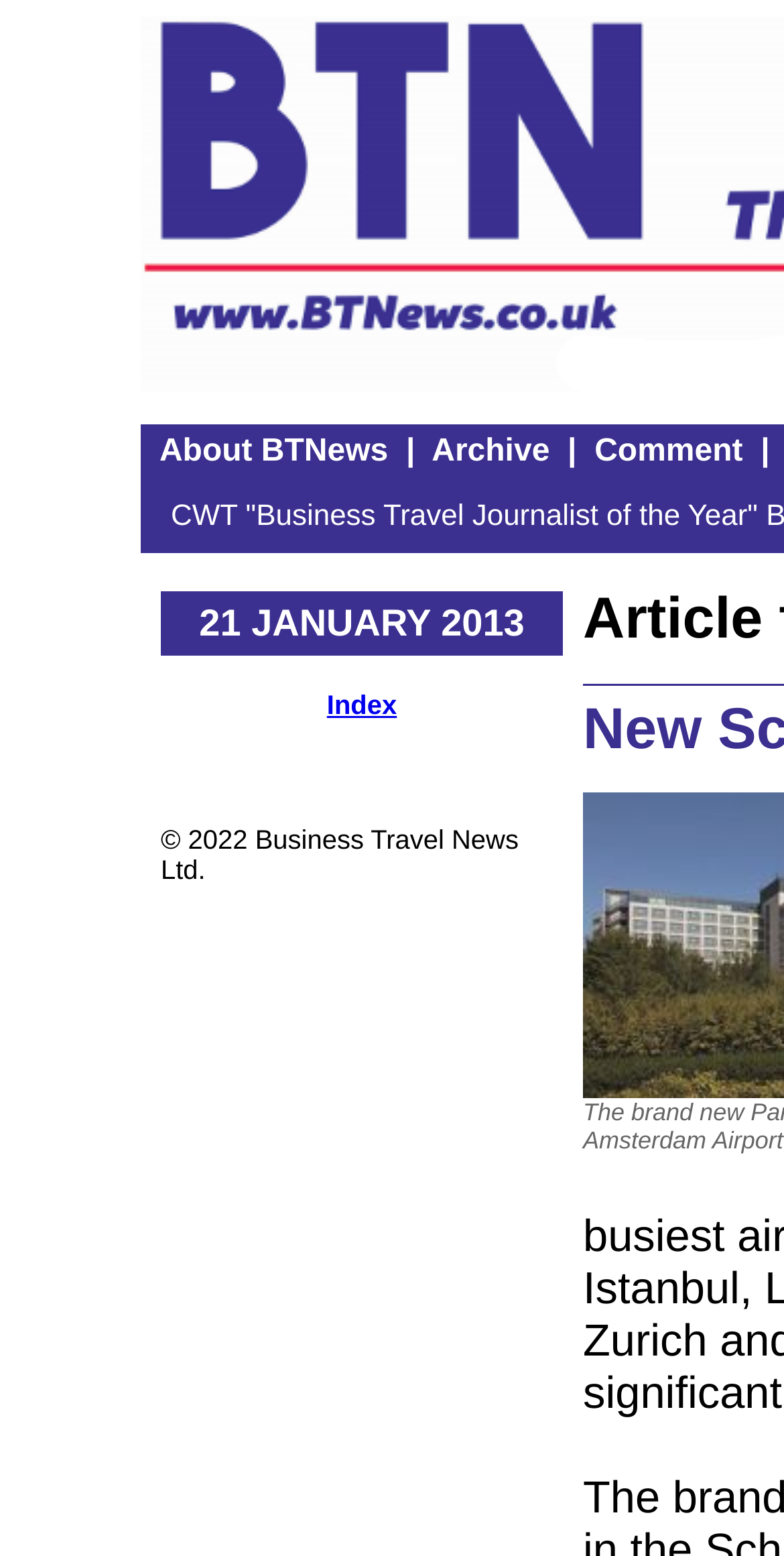What is the copyright year of the webpage?
Please provide a single word or phrase answer based on the image.

2022